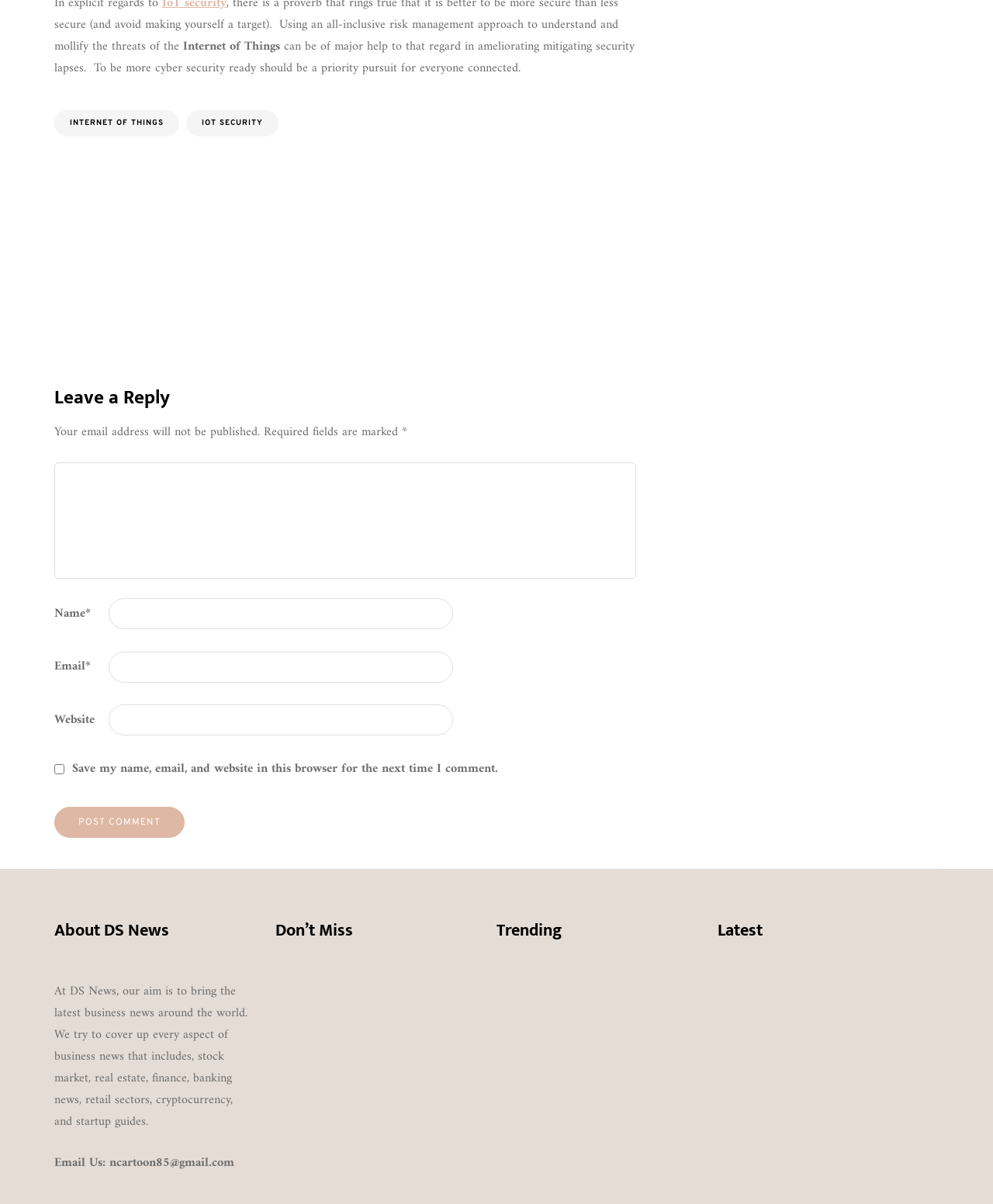Please find the bounding box coordinates of the section that needs to be clicked to achieve this instruction: "Click on the 'Post comment' button".

[0.055, 0.67, 0.186, 0.696]